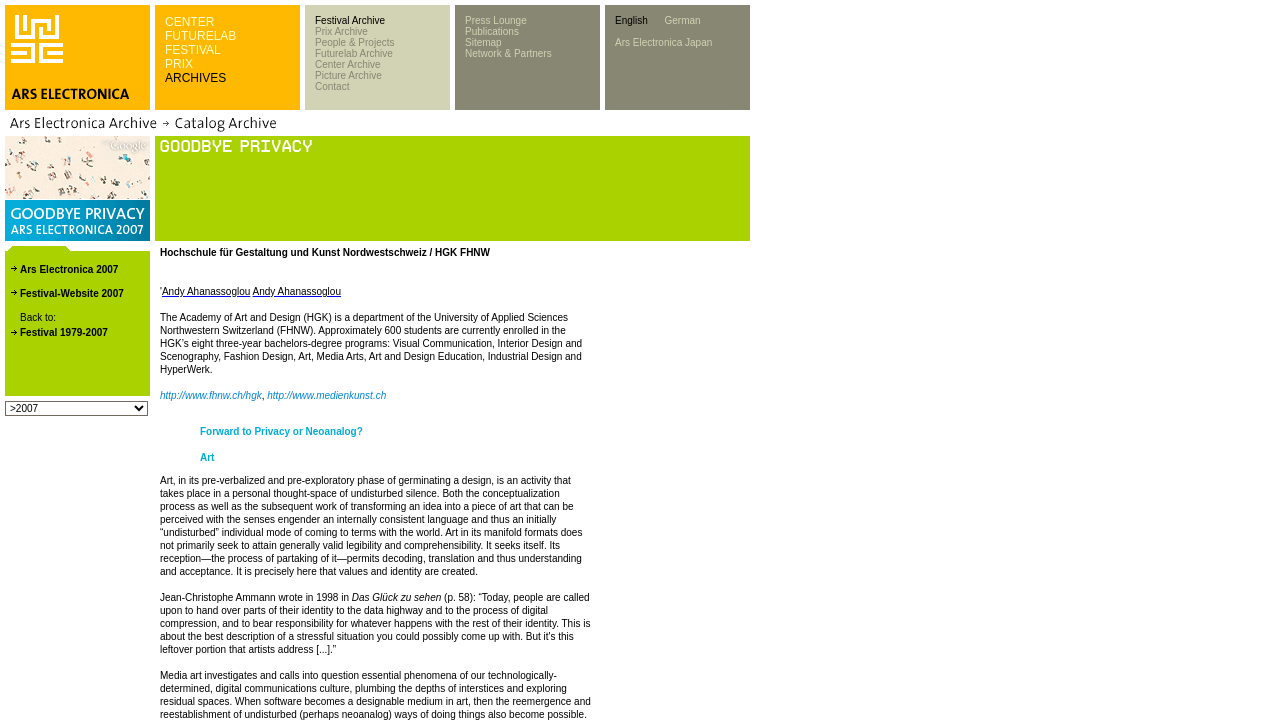Kindly determine the bounding box coordinates for the clickable area to achieve the given instruction: "Visit the Press Lounge".

[0.363, 0.021, 0.411, 0.036]